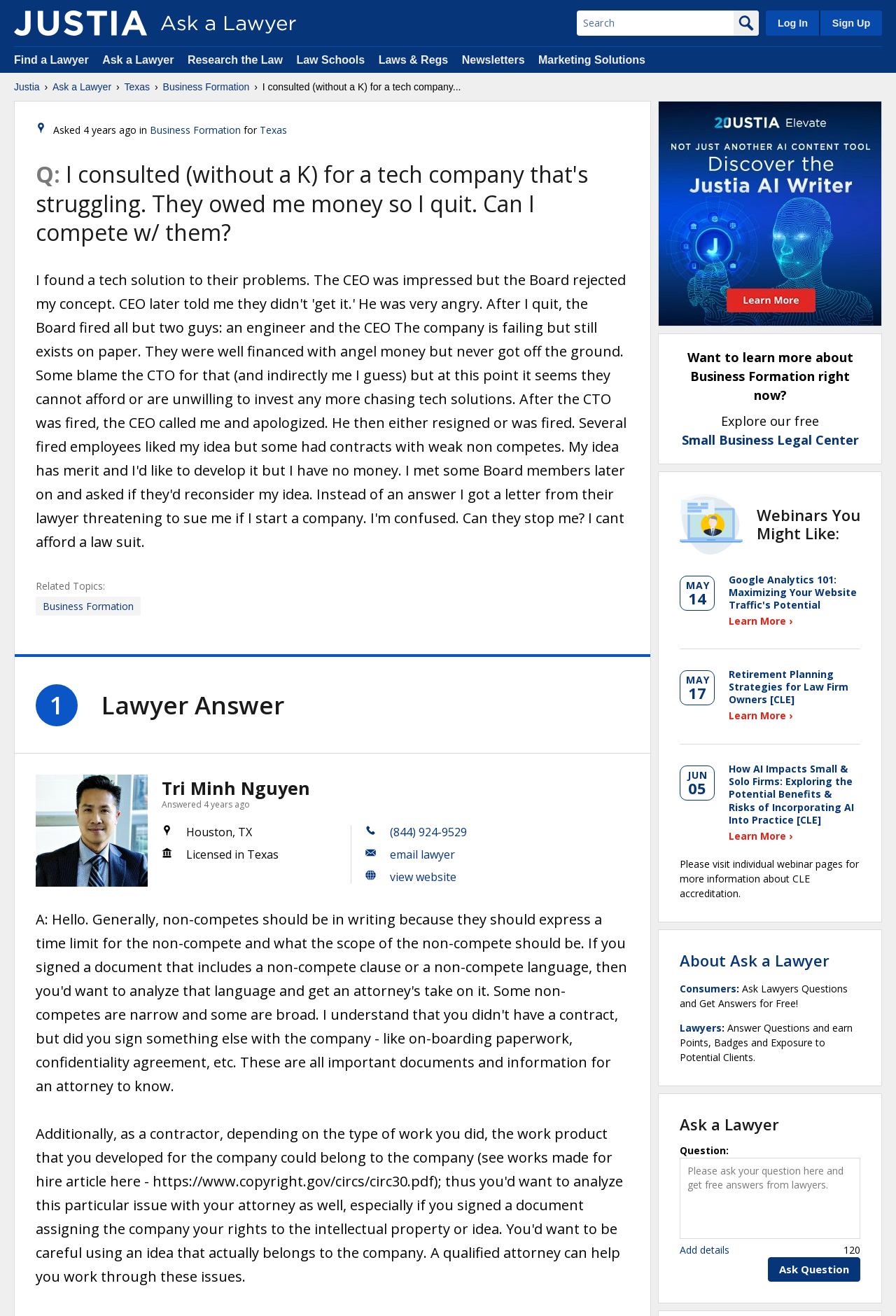Given the description Learn More ›, predict the bounding box coordinates of the UI element. Ensure the coordinates are in the format (top-left x, top-left y, bottom-right x, bottom-right y) and all values are between 0 and 1.

[0.813, 0.467, 0.884, 0.477]